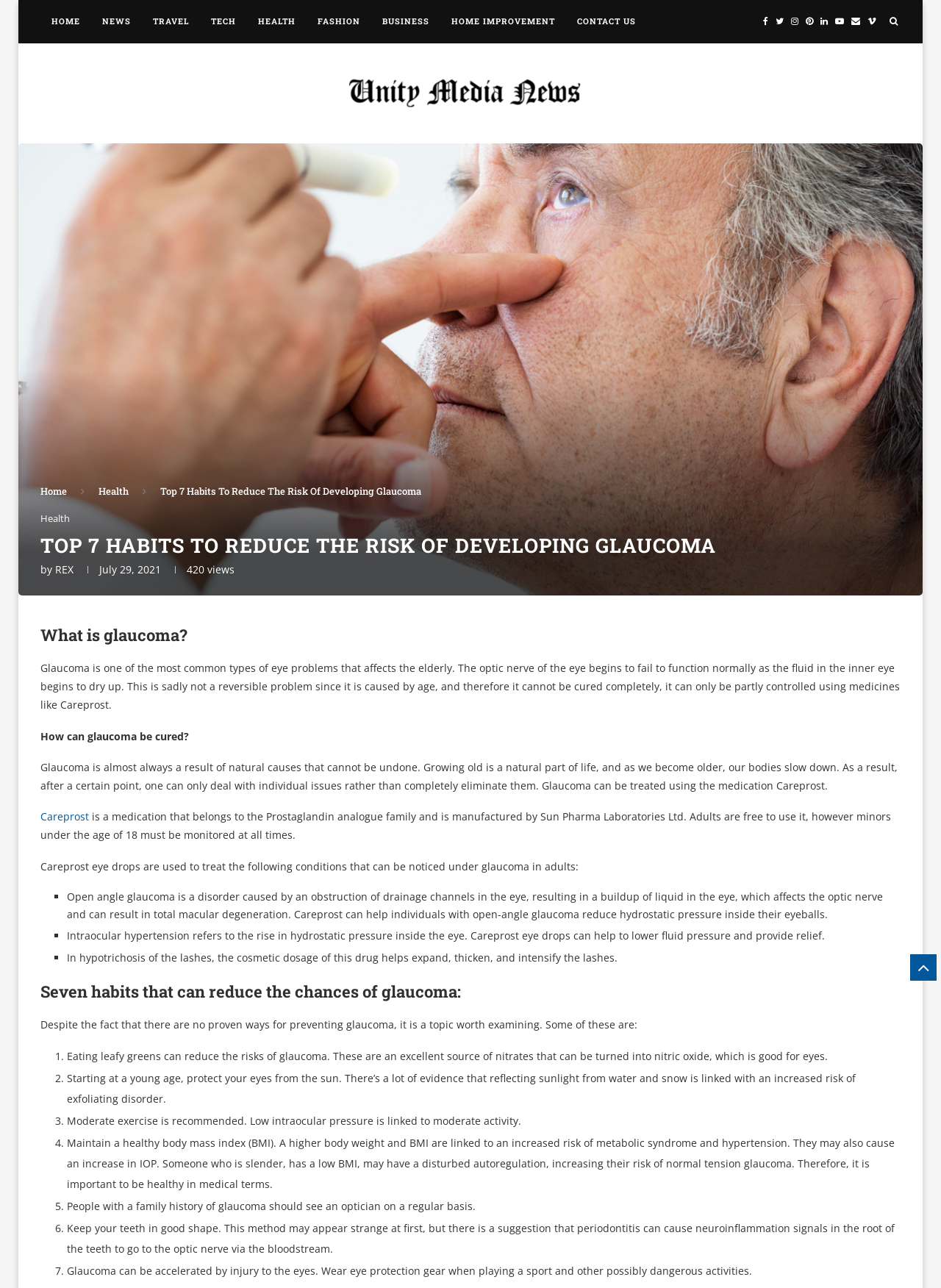What is glaucoma?
Kindly answer the question with as much detail as you can.

According to the webpage, glaucoma is one of the most common types of eye problems that affects the elderly. The optic nerve of the eye begins to fail to function normally as the fluid in the inner eye begins to dry up.